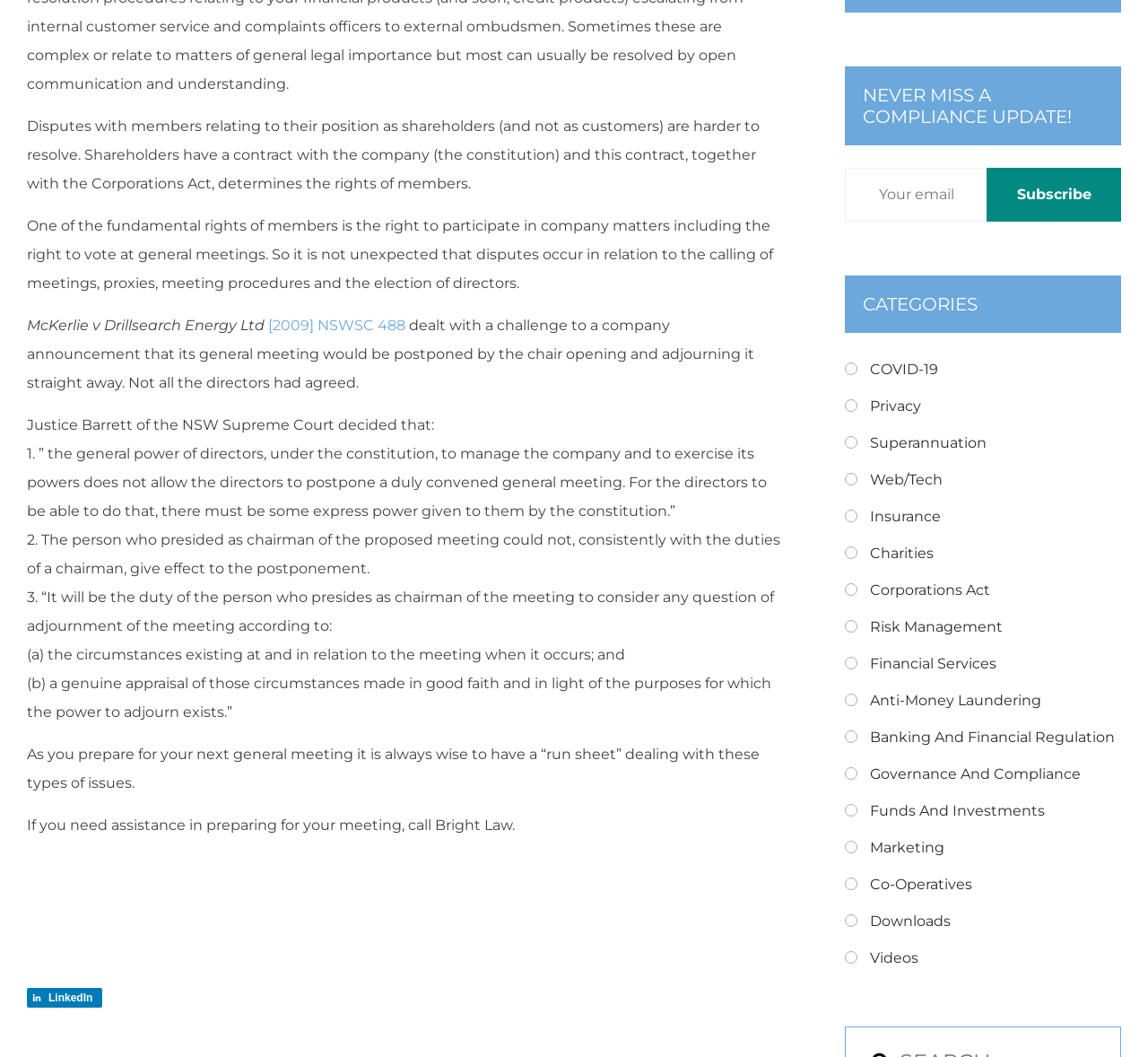Determine the bounding box of the UI component based on this description: "Funds and Investments". The bounding box coordinates should be four float values between 0 and 1, i.e., [left, top, right, bottom].

[0.736, 0.753, 0.977, 0.781]